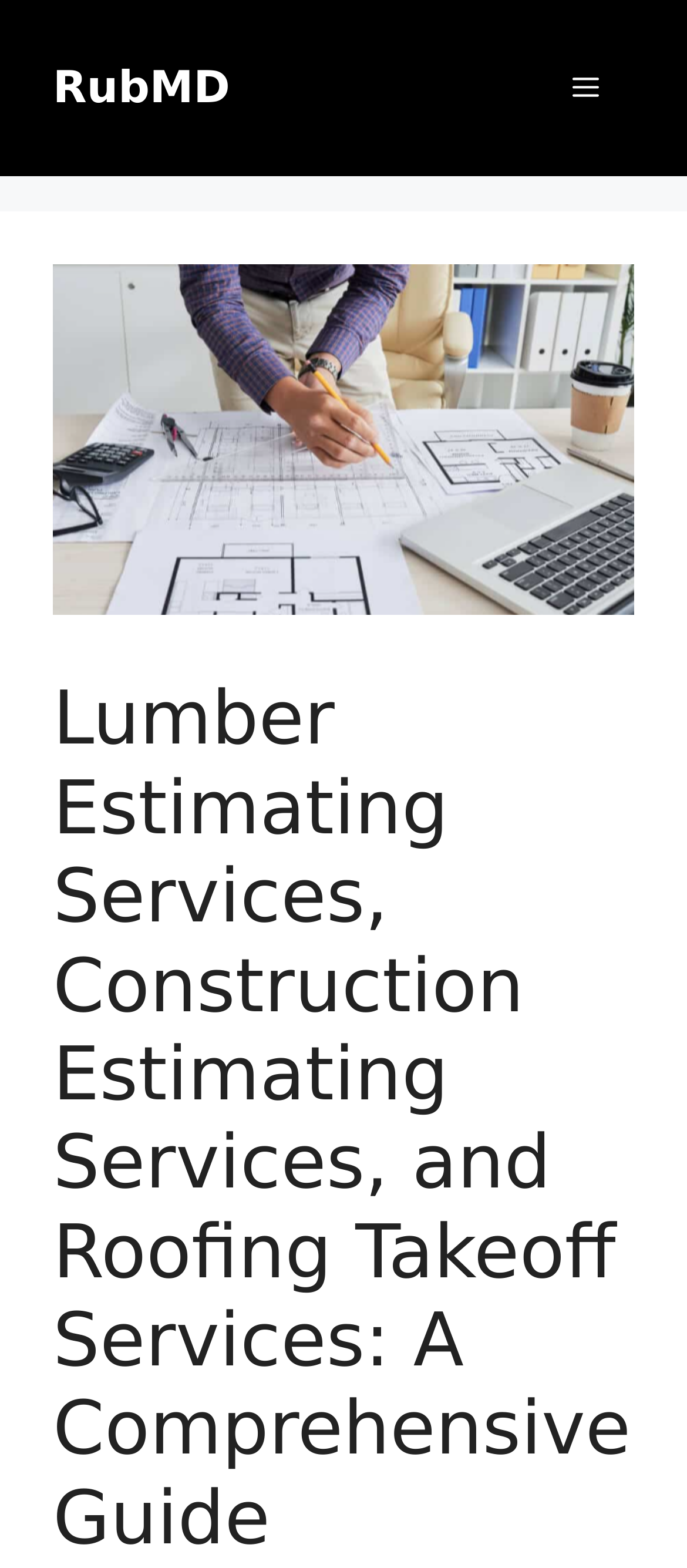Determine the webpage's heading and output its text content.

Lumber Estimating Services, Construction Estimating Services, and Roofing Takeoff Services: A Comprehensive Guide